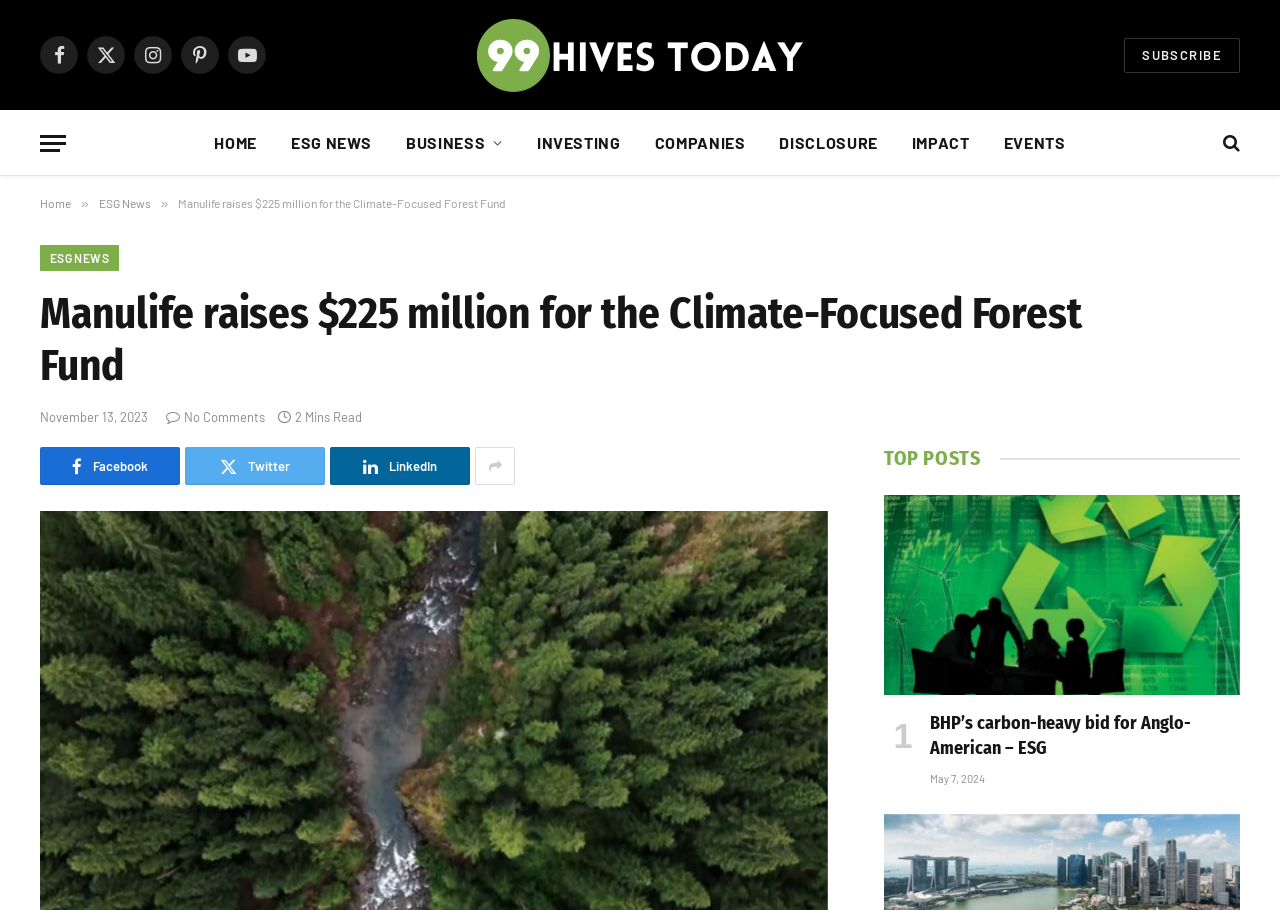Identify the coordinates of the bounding box for the element described below: "ESG News". Return the coordinates as four float numbers between 0 and 1: [left, top, right, bottom].

[0.214, 0.122, 0.304, 0.192]